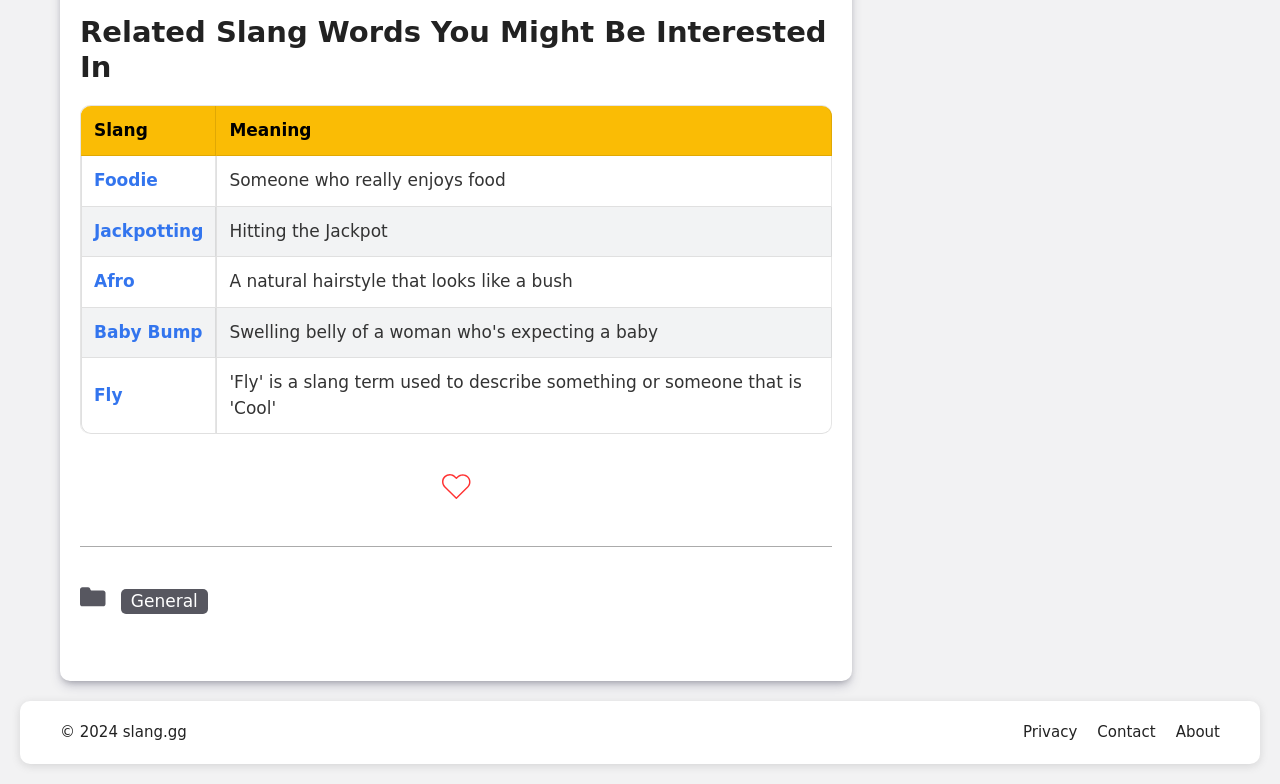Pinpoint the bounding box coordinates of the element that must be clicked to accomplish the following instruction: "Check the 'General' category". The coordinates should be in the format of four float numbers between 0 and 1, i.e., [left, top, right, bottom].

[0.094, 0.751, 0.162, 0.783]